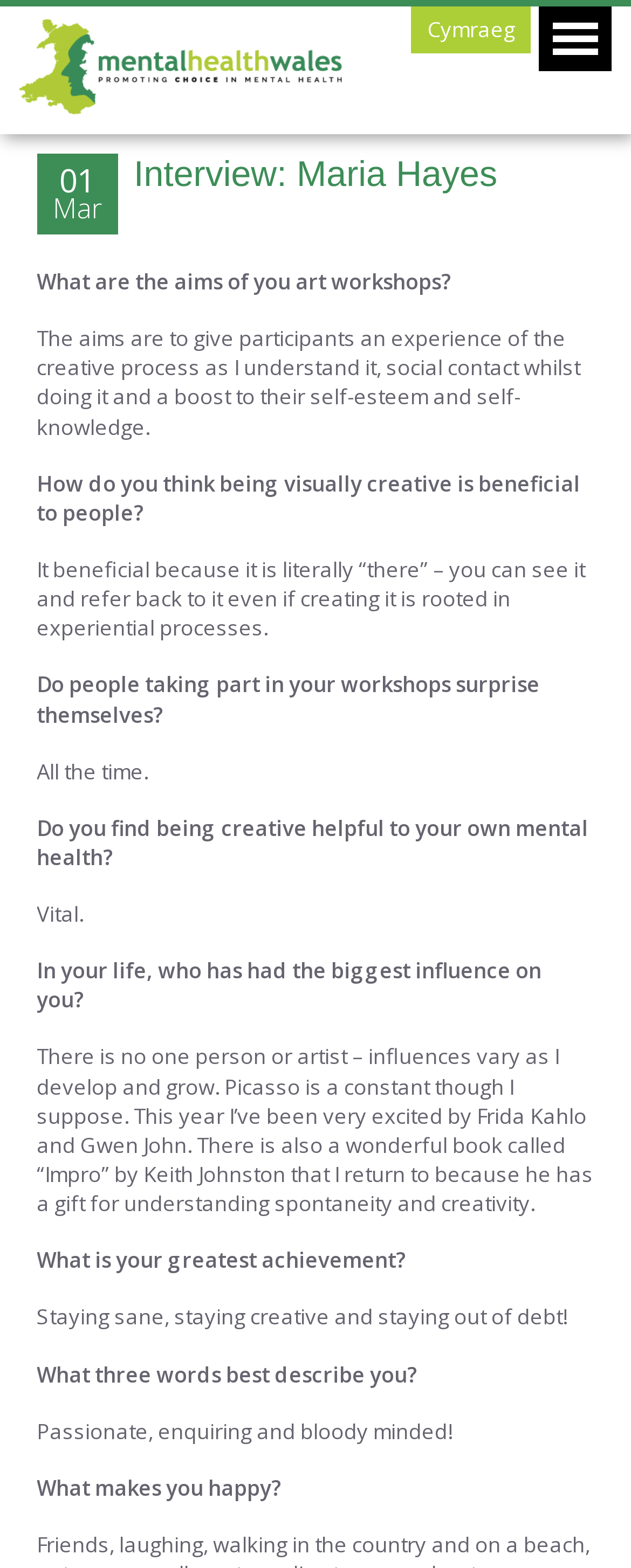Determine the bounding box coordinates of the UI element that matches the following description: "parent_node: Mental Health Wales". The coordinates should be four float numbers between 0 and 1 in the format [left, top, right, bottom].

[0.855, 0.004, 0.97, 0.045]